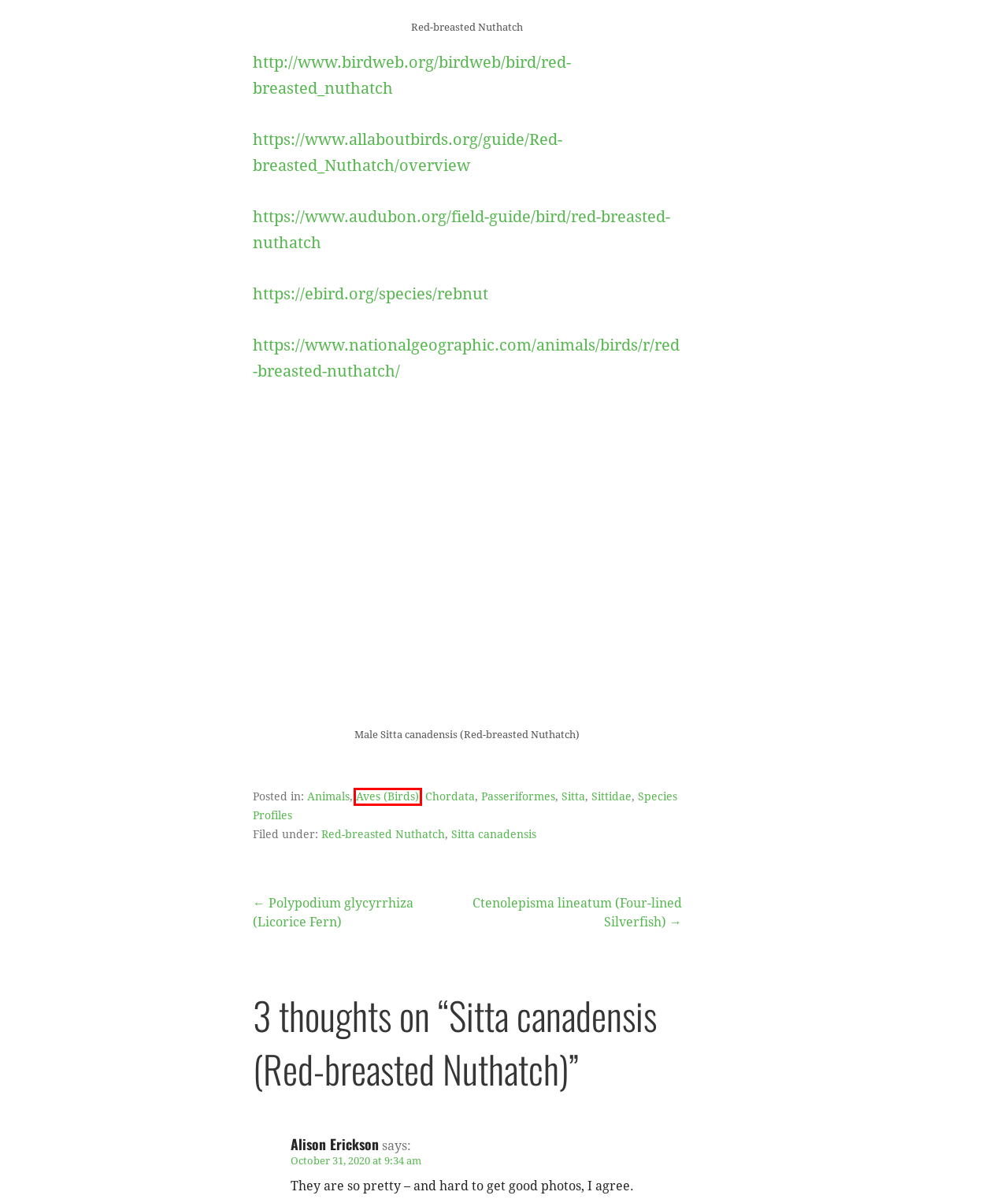You are given a screenshot depicting a webpage with a red bounding box around a UI element. Select the description that best corresponds to the new webpage after clicking the selected element. Here are the choices:
A. Sitta canadensis – 10,000 Things of the Pacific Northwest
B. Polypodium glycyrrhiza (Licorice Fern) – 10,000 Things of the Pacific Northwest
C. Aves (Birds) – 10,000 Things of the Pacific Northwest
D. Red-breasted Nuthatch – 10,000 Things of the Pacific Northwest
E. Chordata – 10,000 Things of the Pacific Northwest
F. Red-breasted Nuthatch - eBird
G. Passeriformes – 10,000 Things of the Pacific Northwest
H. Ctenolepisma lineatum (Four-lined Silverfish) – 10,000 Things of the Pacific Northwest

C